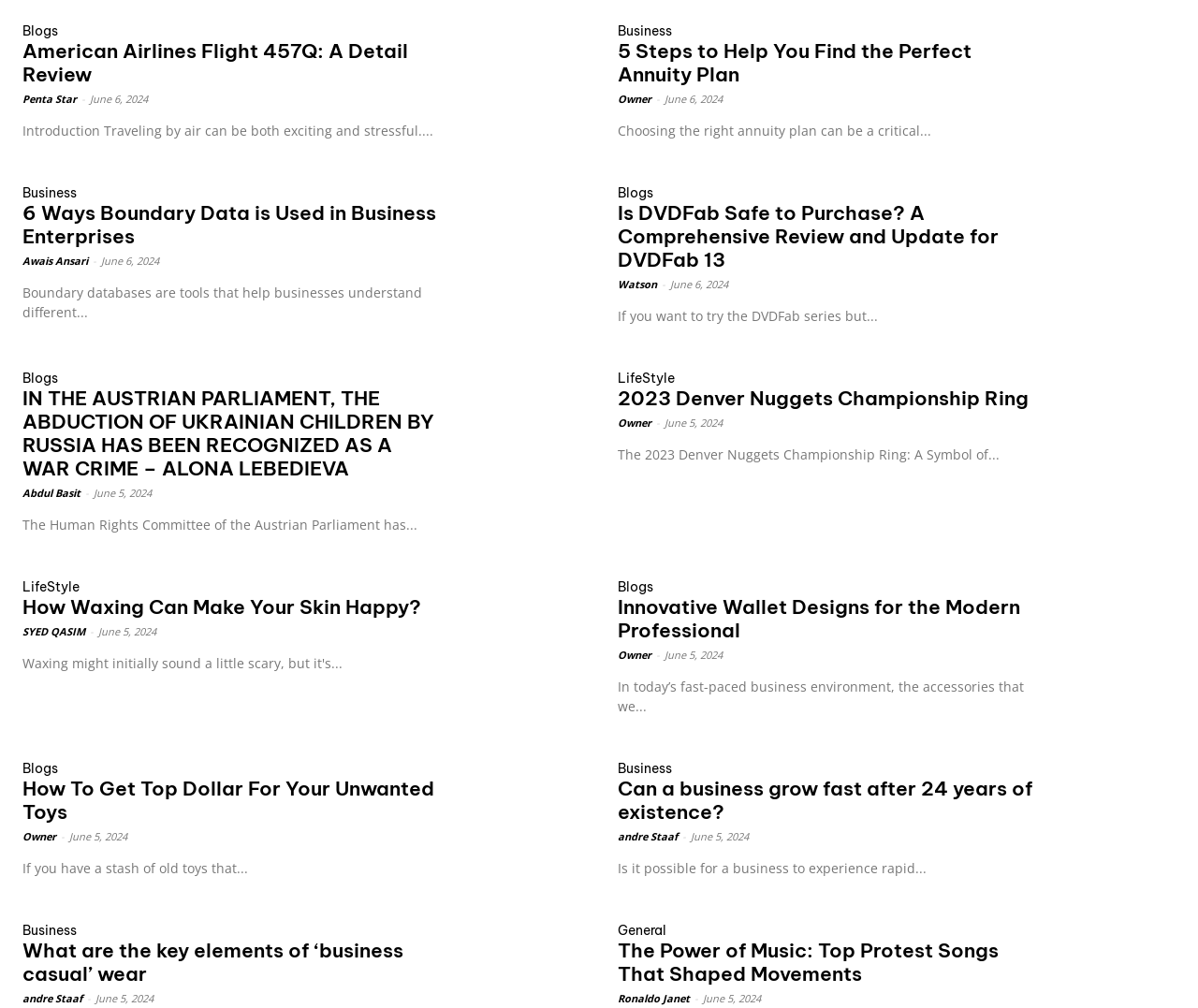What is the title of the first blog post?
Identify the answer in the screenshot and reply with a single word or phrase.

American Airlines Flight 457Q: A Detail Review